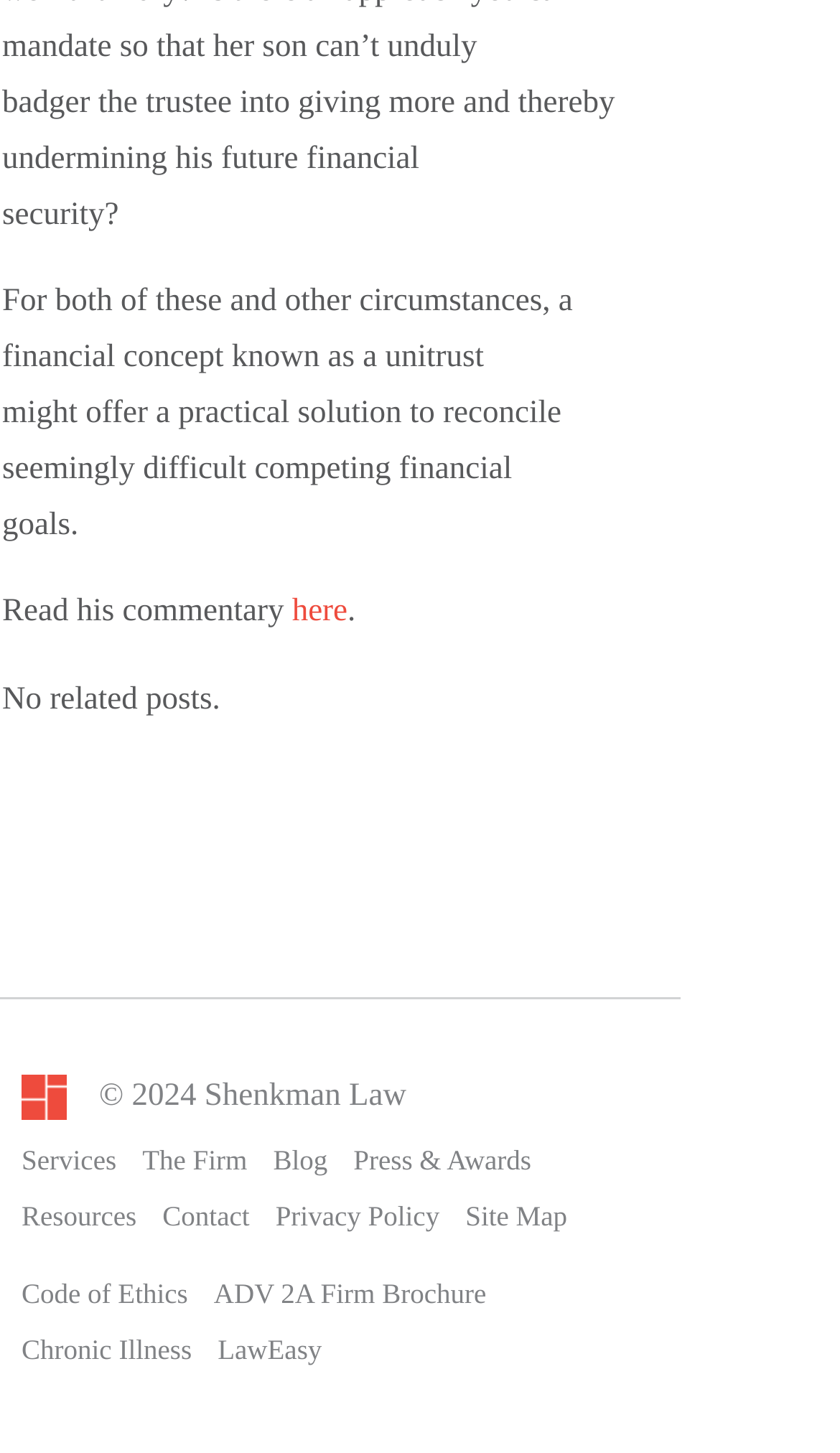Please specify the bounding box coordinates of the element that should be clicked to execute the given instruction: 'Visit the Contact page'. Ensure the coordinates are four float numbers between 0 and 1, expressed as [left, top, right, bottom].

[0.193, 0.826, 0.297, 0.848]